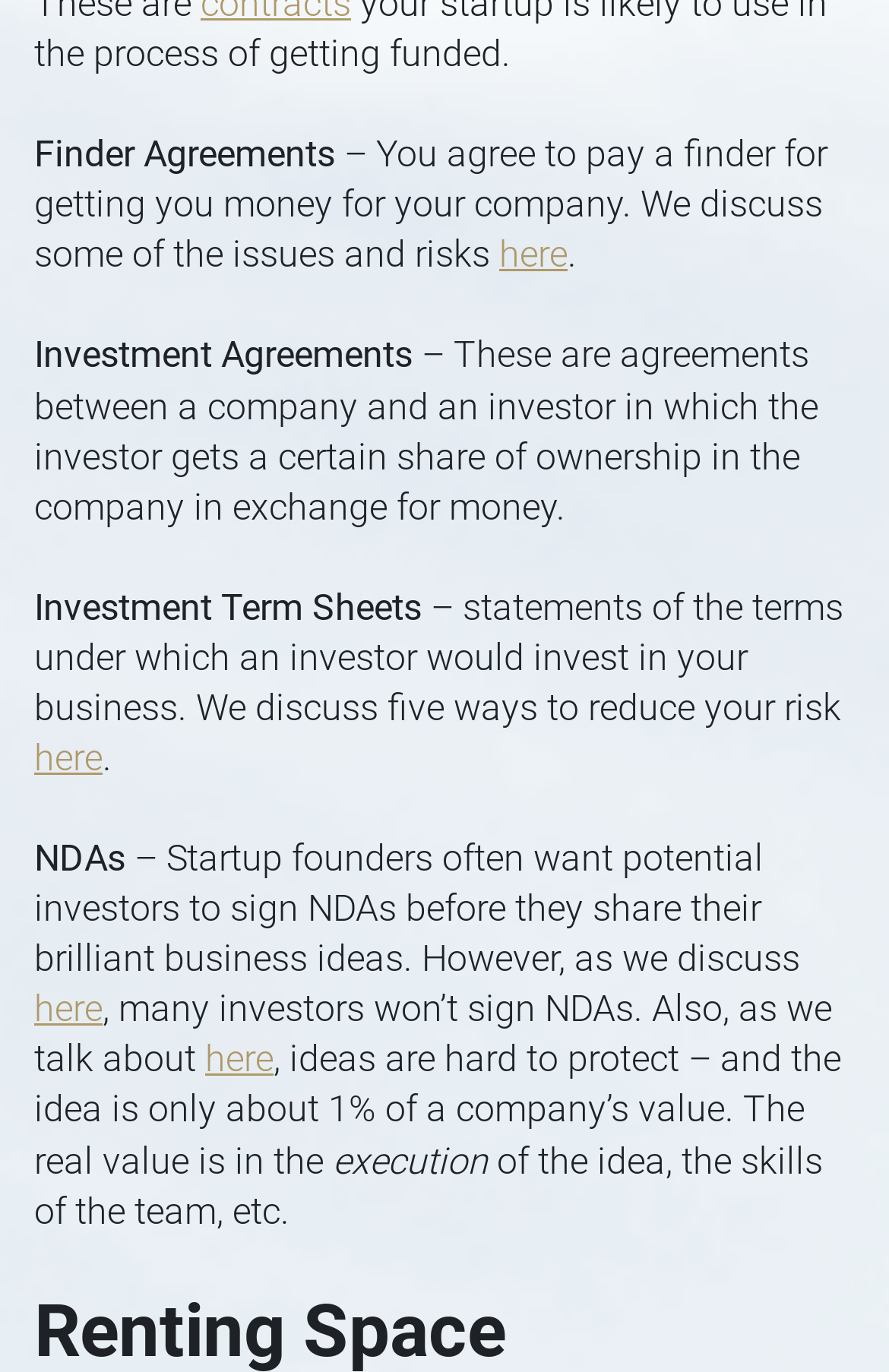Examine the screenshot and answer the question in as much detail as possible: Why do investors often refuse to sign NDAs?

As mentioned in the static text element, many investors won't sign NDAs, and the webpage discusses this topic further, implying that investors are hesitant to sign non-disclosure agreements.